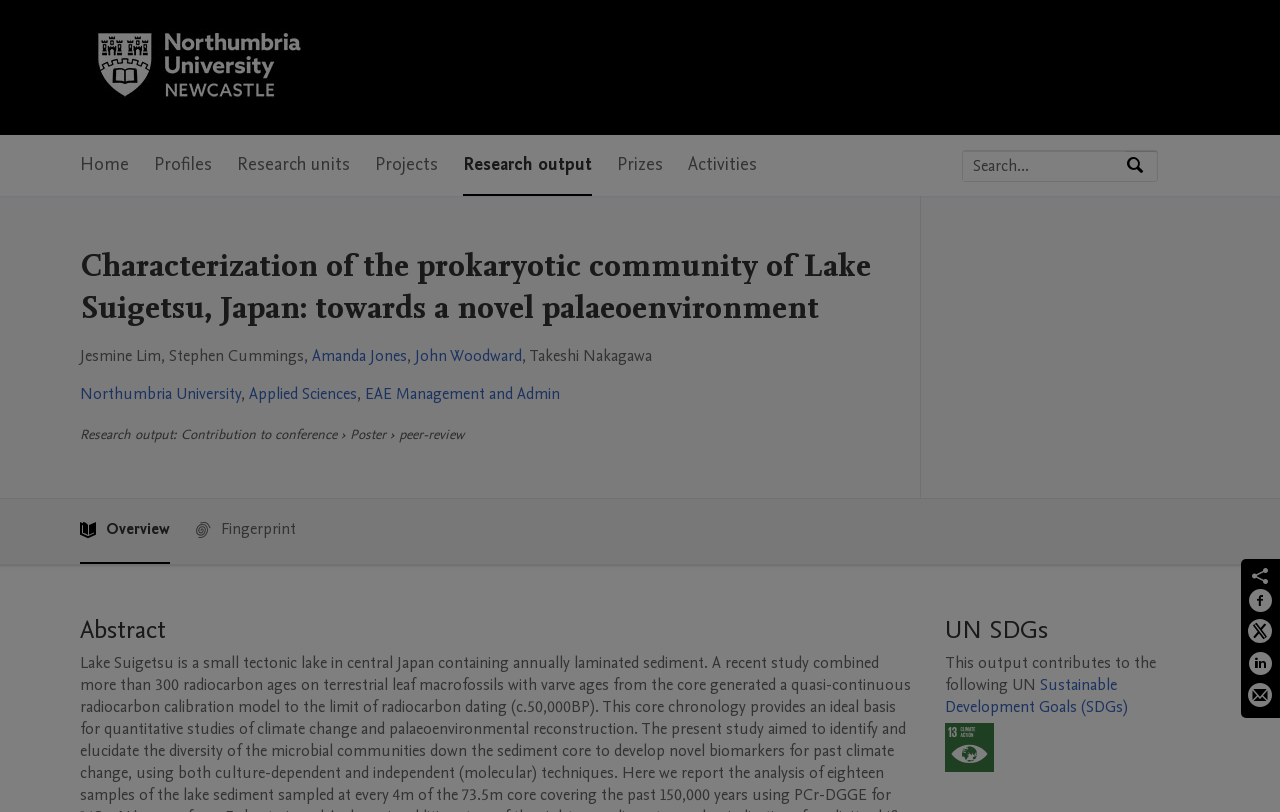What is the UN SDG related to this research?
Answer the question with a thorough and detailed explanation.

The UN SDG related to this research can be found in the section 'UN SDGs' where it is specified as 'SDG 13 - Climate Action' and an image of the SDG logo is also present.